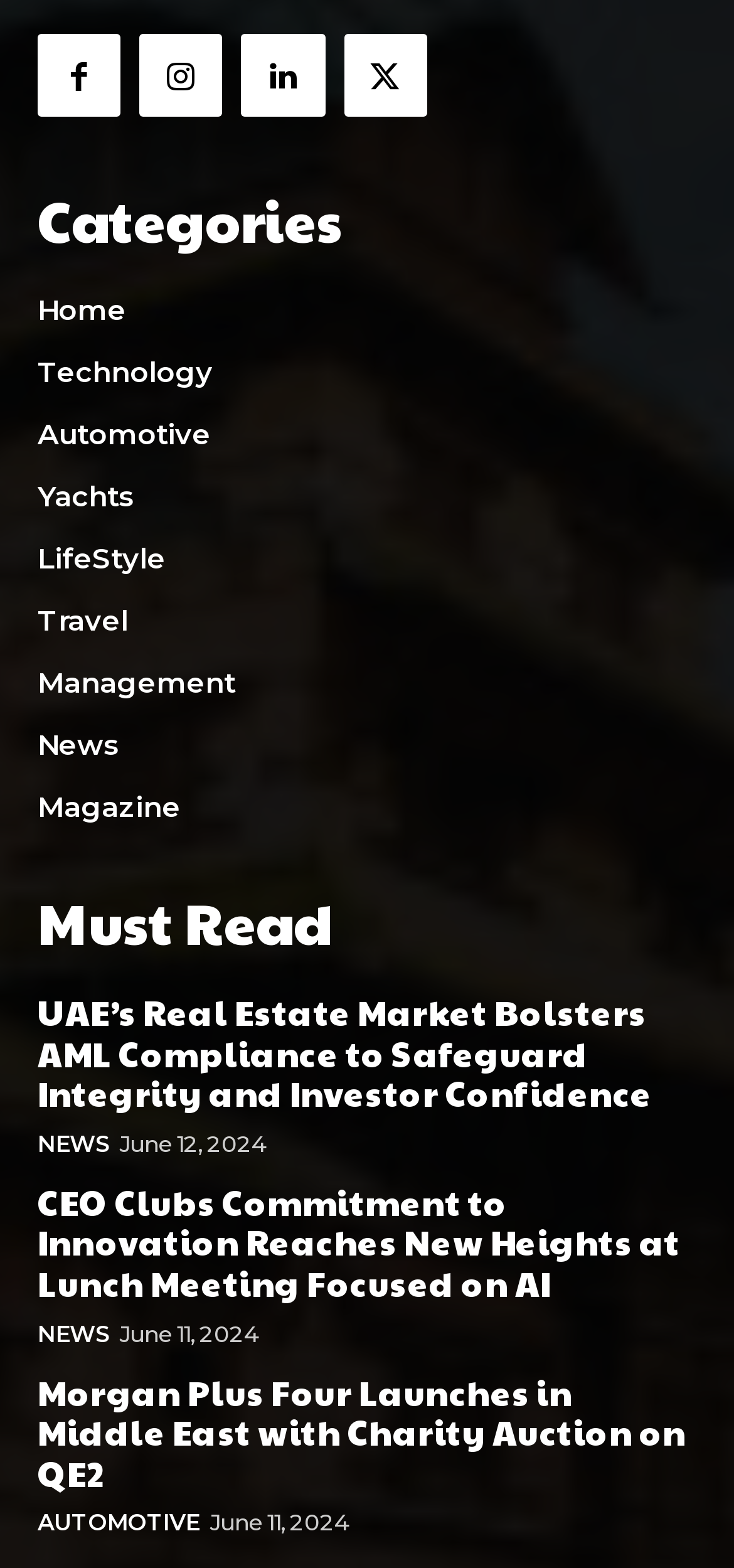Give a short answer using one word or phrase for the question:
What is the category of the article 'UAE’s Real Estate Market Bolsters AML Compliance to Safeguard Integrity and Investor Confidence'?

News